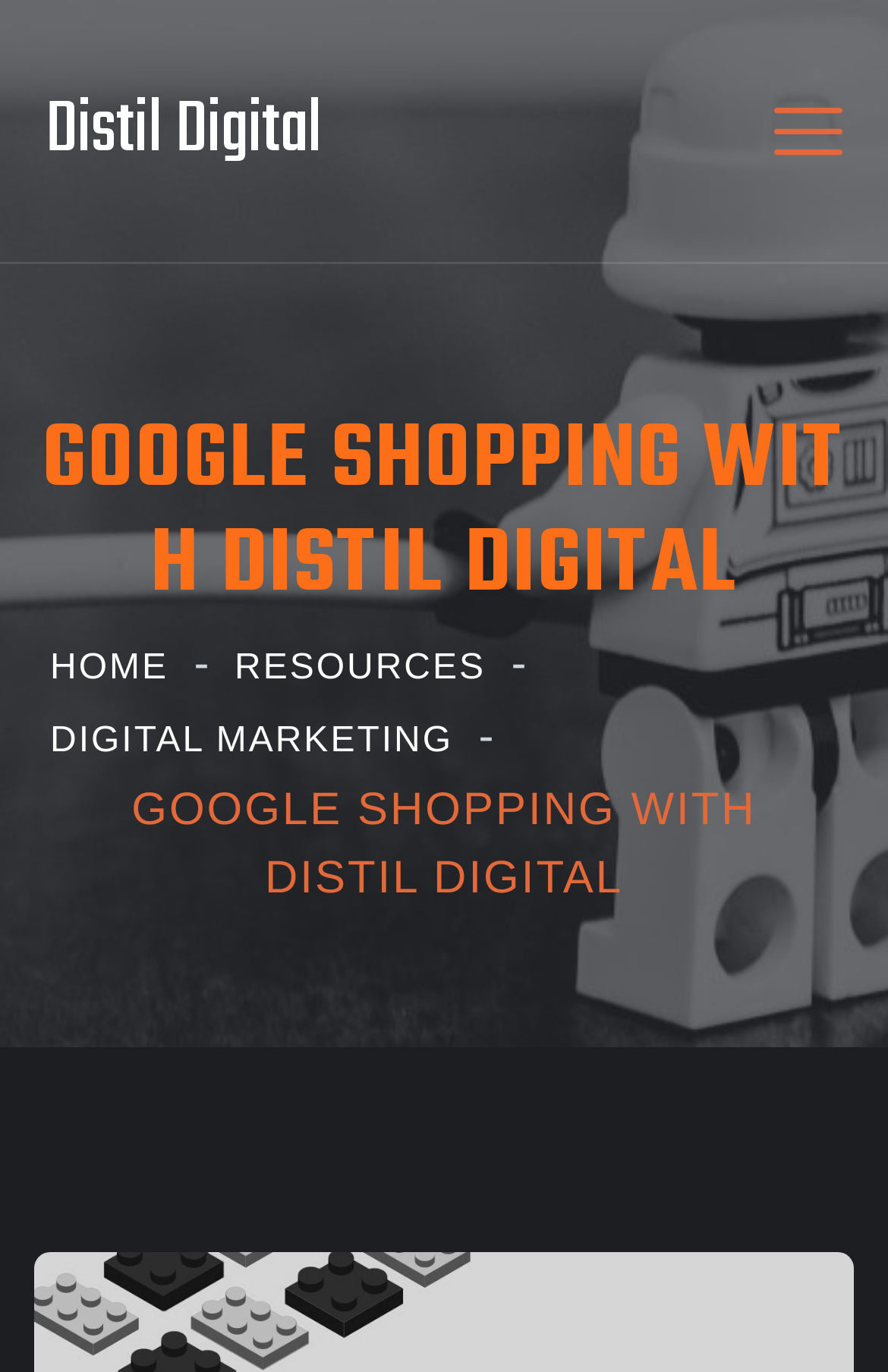Give a detailed account of the webpage's layout and content.

The webpage is about Google Shopping with Distil Digital. At the top left, there is a link to "Distil Digital" which is also a heading. Below it, there is a prominent heading "GOOGLE SHOPPING WITH DISTIL DIGITAL" that spans almost the entire width of the page. 

On the top right, there are three links: "HOME", "RESOURCES", and "DIGITAL MARKETING", arranged horizontally from left to right. 

Below the prominent heading, there is a static text "GOOGLE SHOPPING WITH DISTIL DIGITAL" which is centered on the page.